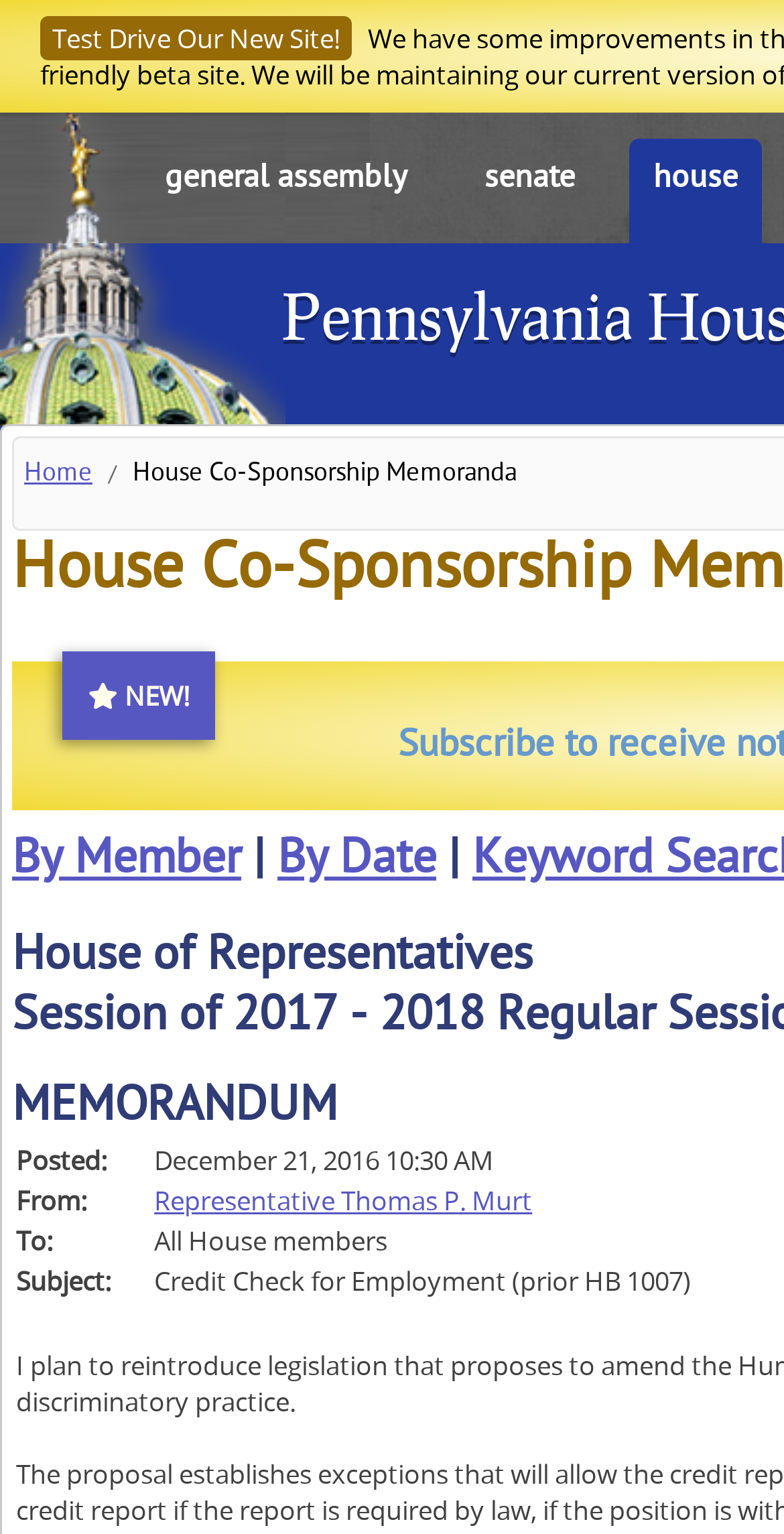Elaborate on the information and visuals displayed on the webpage.

The webpage is about House Co-Sponsorship Memoranda of the Pennsylvania House of Representatives. At the top, there is a prominent announcement "Test Drive Our New Site!" in a relatively large font size. Below this, there are three links to the general assembly, senate, and house, aligned horizontally. 

On the left side, there is a navigation menu with a "Home" link at the top, followed by a separator "/" and then the title "House Co-Sponsorship Memoranda". Below this title, there are two links, "By Member" and "By Date", which are likely filtering options for the memoranda.

The main content of the page is a table that occupies most of the page. The table has five rows, each with two columns. The first column contains headers such as "Posted:", "From:", "To:", "Subject:", and an empty cell. The second column contains corresponding information, including a date, a representative's name with a link to their profile, a description of the recipients, and a subject title. The table appears to be displaying a single memoranda with its details.